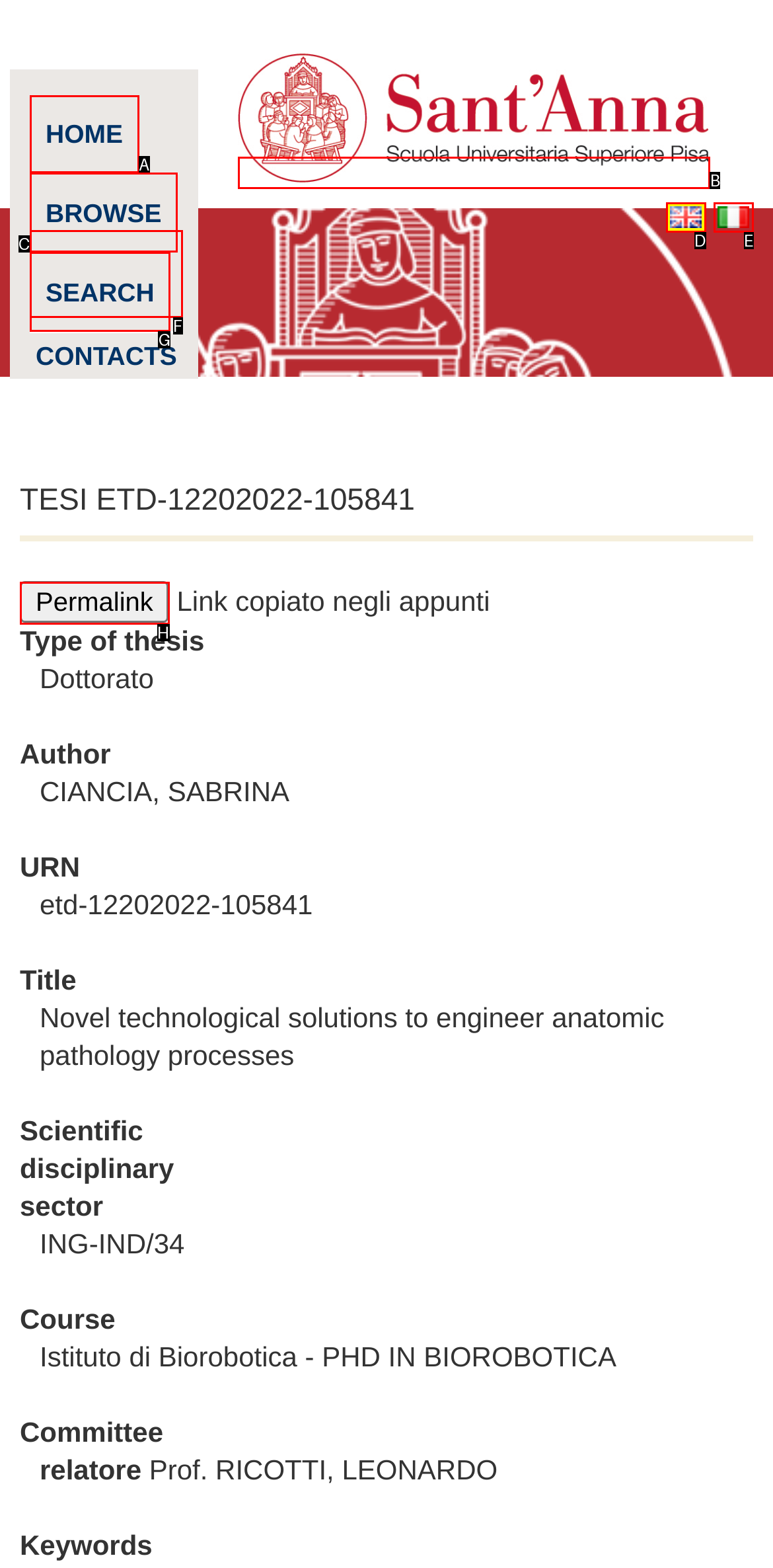Point out the UI element to be clicked for this instruction: Click the 'Permalink' button. Provide the answer as the letter of the chosen element.

H